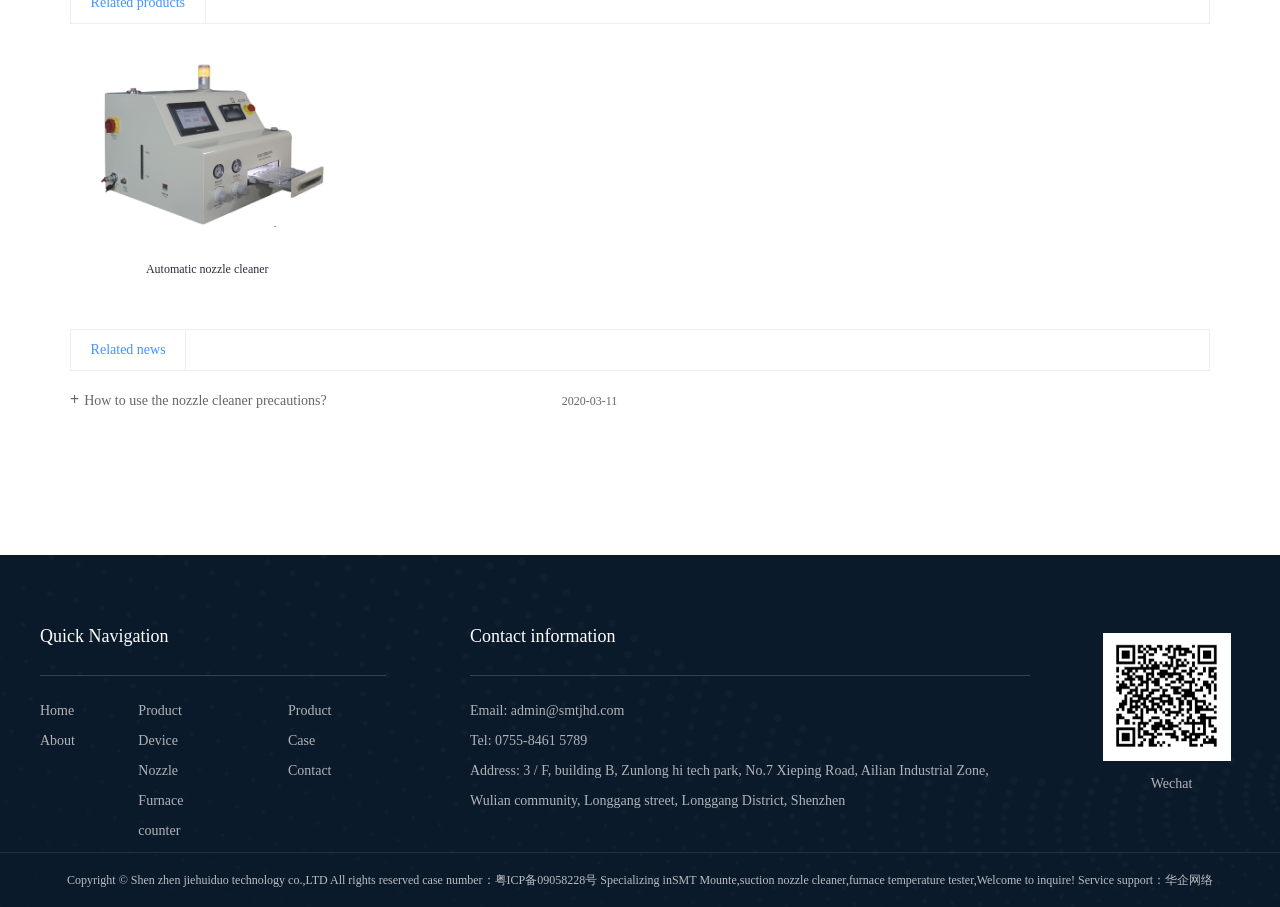Please locate the bounding box coordinates for the element that should be clicked to achieve the following instruction: "Read the 'Contact information'". Ensure the coordinates are given as four float numbers between 0 and 1, i.e., [left, top, right, bottom].

[0.367, 0.69, 0.481, 0.712]